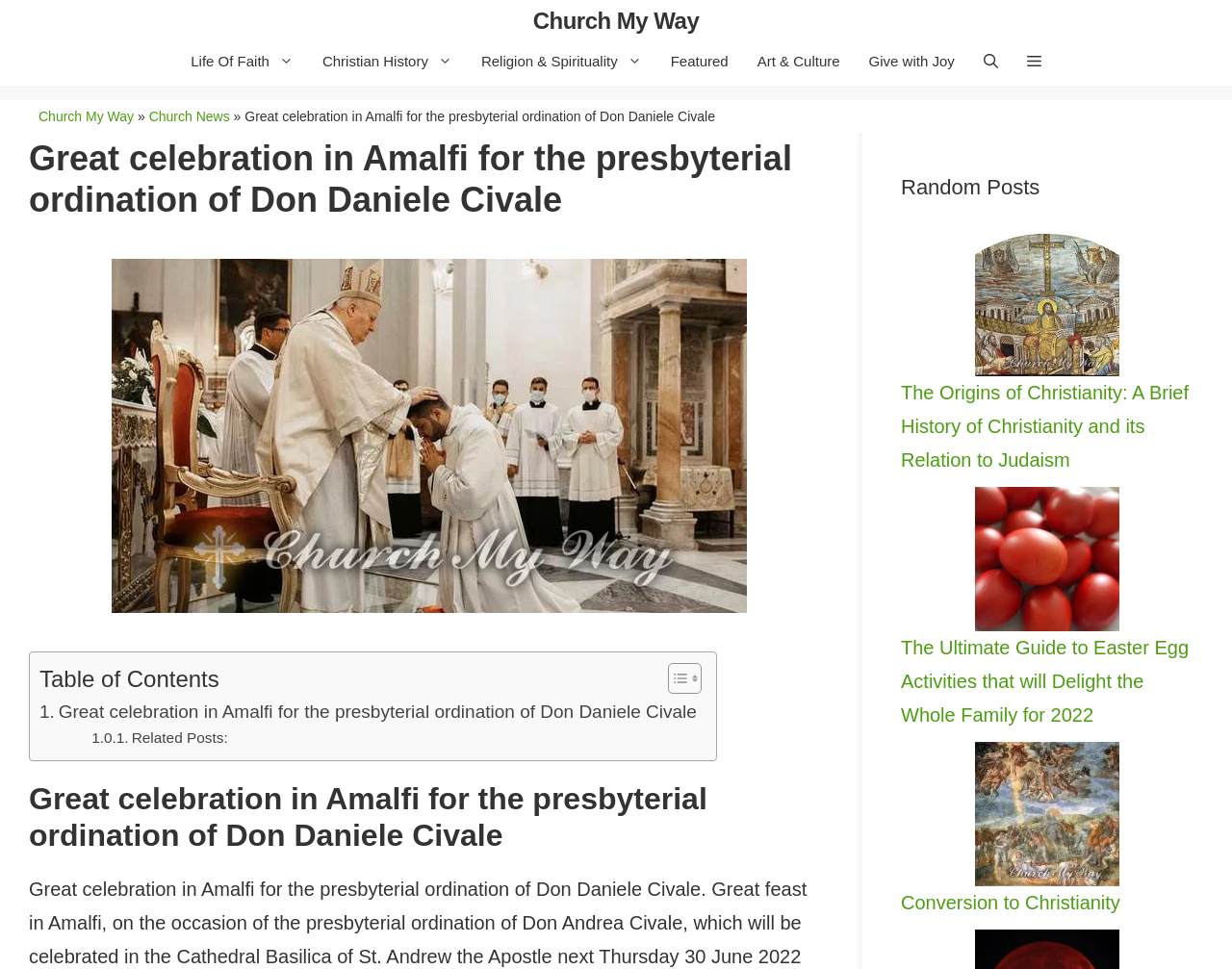Find the bounding box coordinates for the HTML element described as: "Christian History". The coordinates should consist of four float values between 0 and 1, i.e., [left, top, right, bottom].

[0.25, 0.039, 0.379, 0.088]